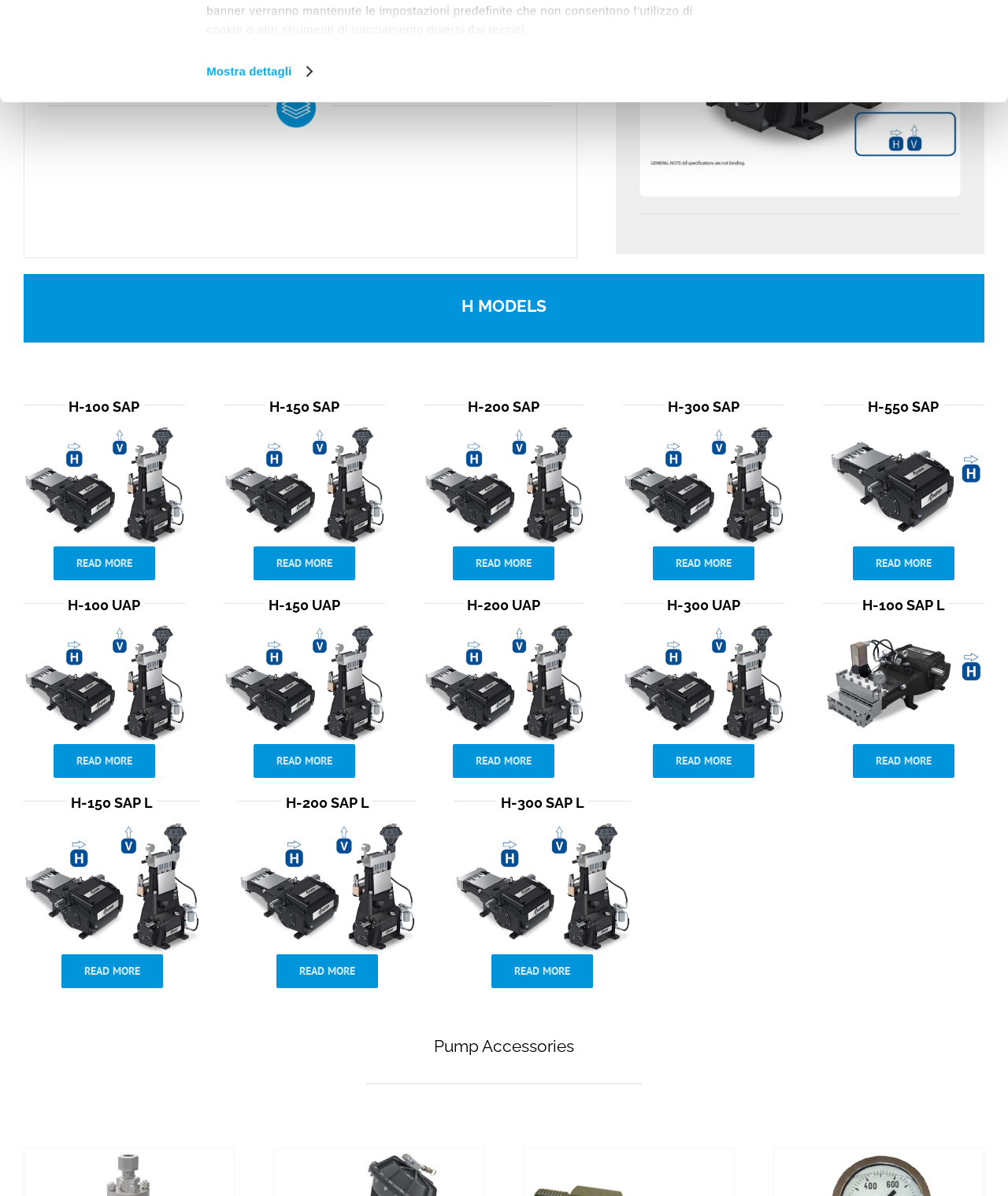Please find the bounding box coordinates of the element that needs to be clicked to perform the following instruction: "Explore Pump Accessories". The bounding box coordinates should be four float numbers between 0 and 1, represented as [left, top, right, bottom].

[0.023, 0.866, 0.977, 0.883]